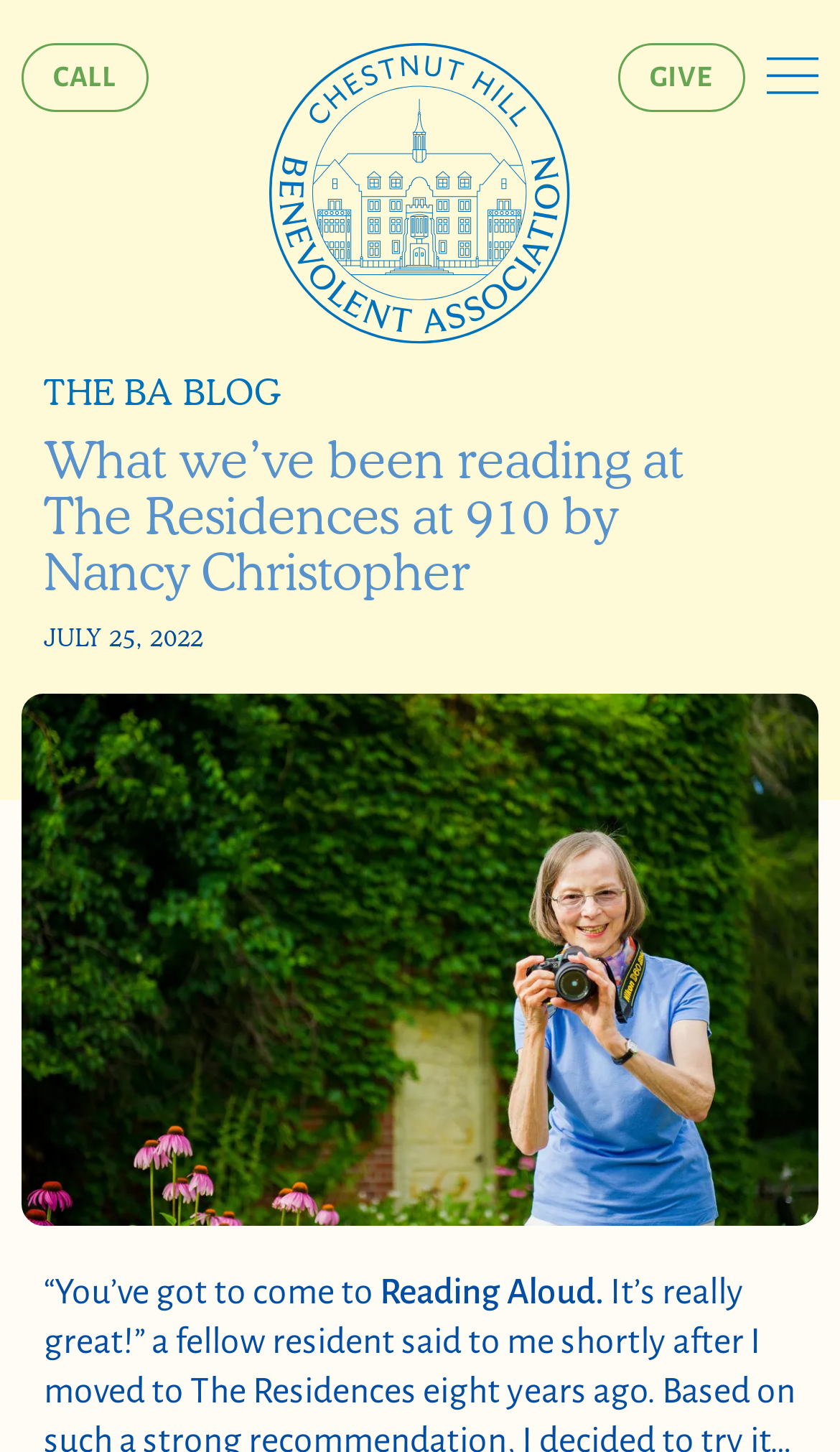What is the date of the blog post?
Answer the question with a thorough and detailed explanation.

I found the date of the blog post by looking at the static text element located at [0.052, 0.428, 0.243, 0.449] which contains the text 'JULY 25, 2022'.